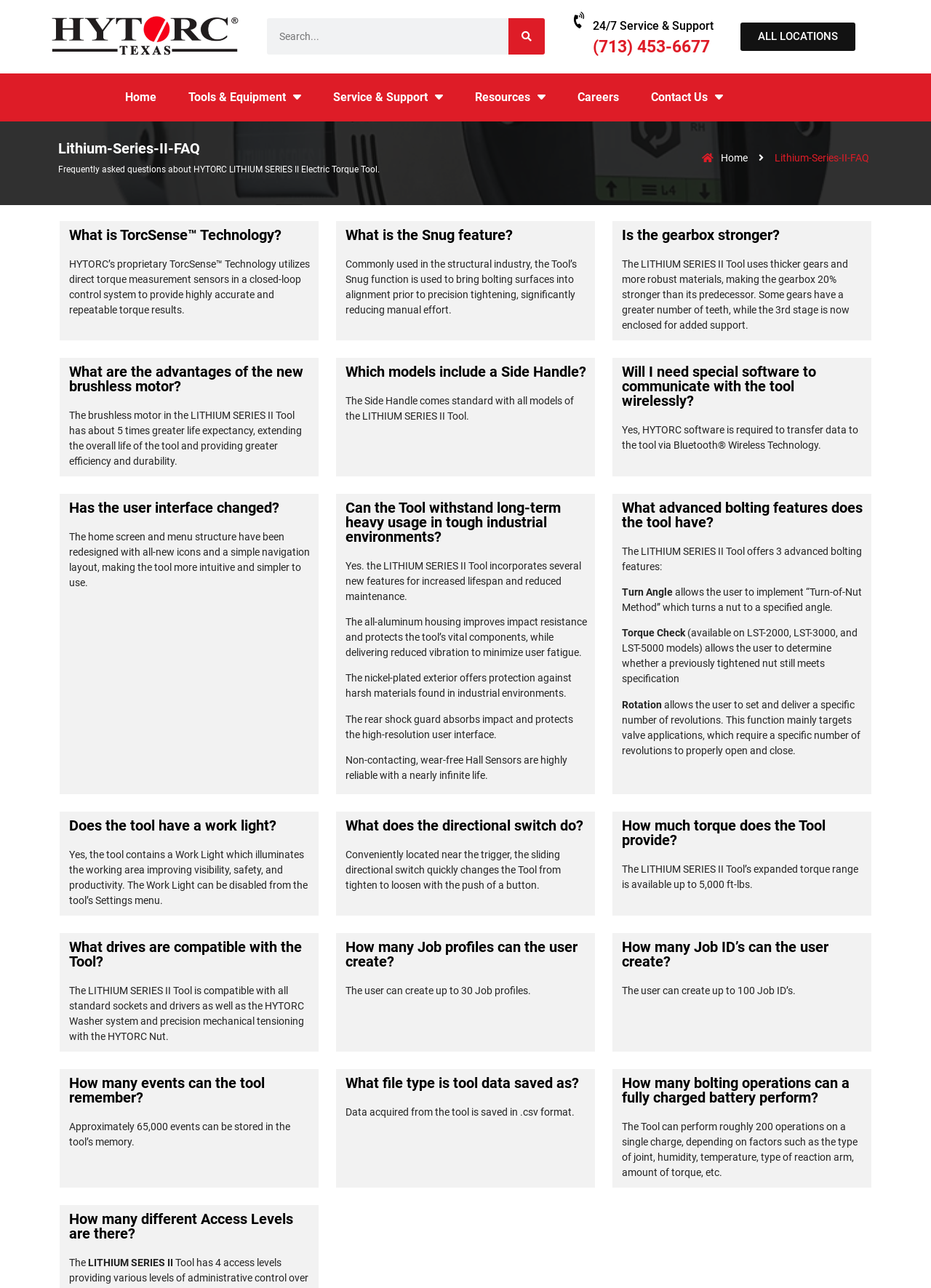Find the bounding box coordinates of the element to click in order to complete the given instruction: "View the Licensing page."

None